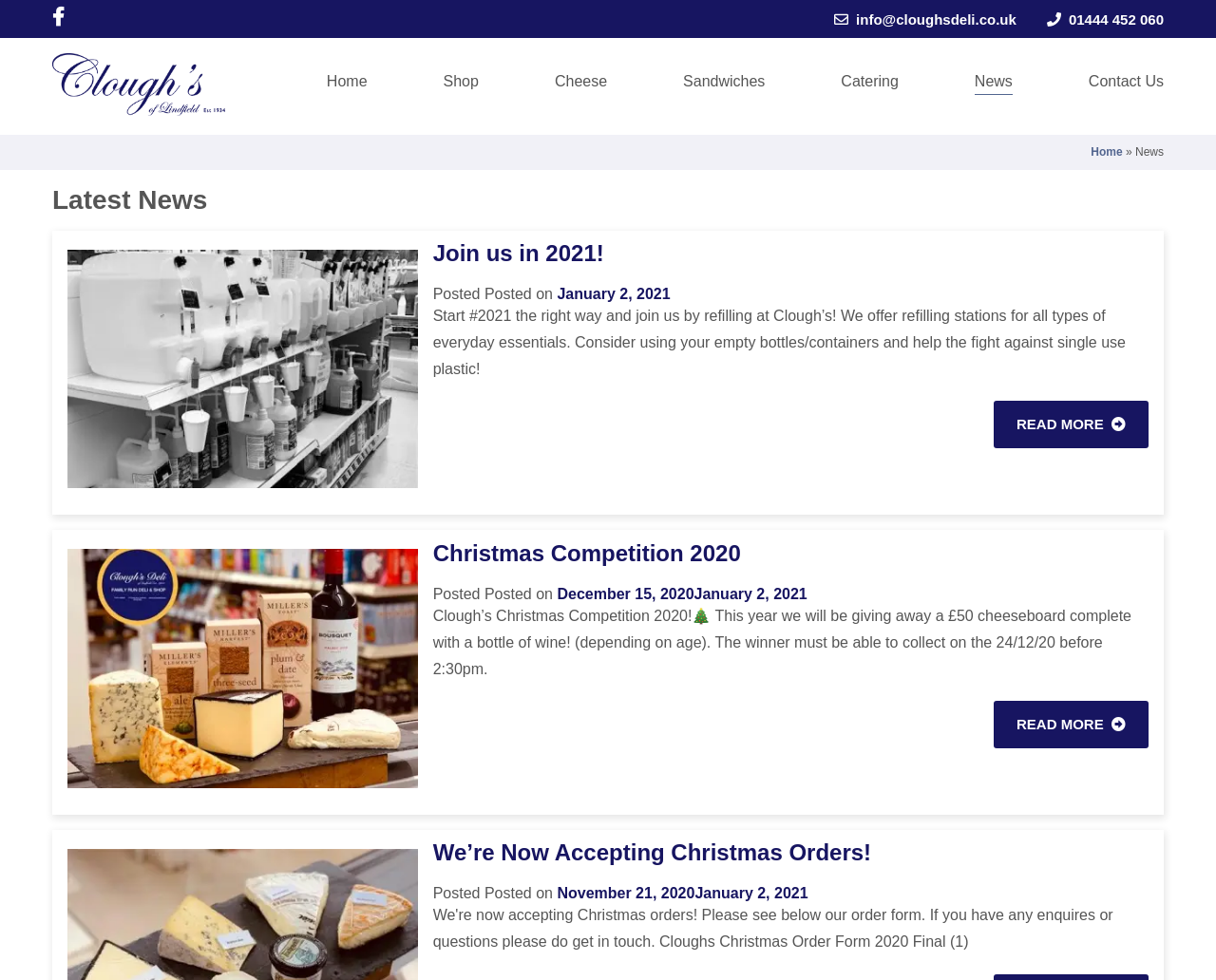What is the phone number of the deli?
Using the image as a reference, answer the question in detail.

The phone number of the deli can be found in the top-right corner of the webpage, where it says '01444 452 060'. This is likely the contact number for the deli.